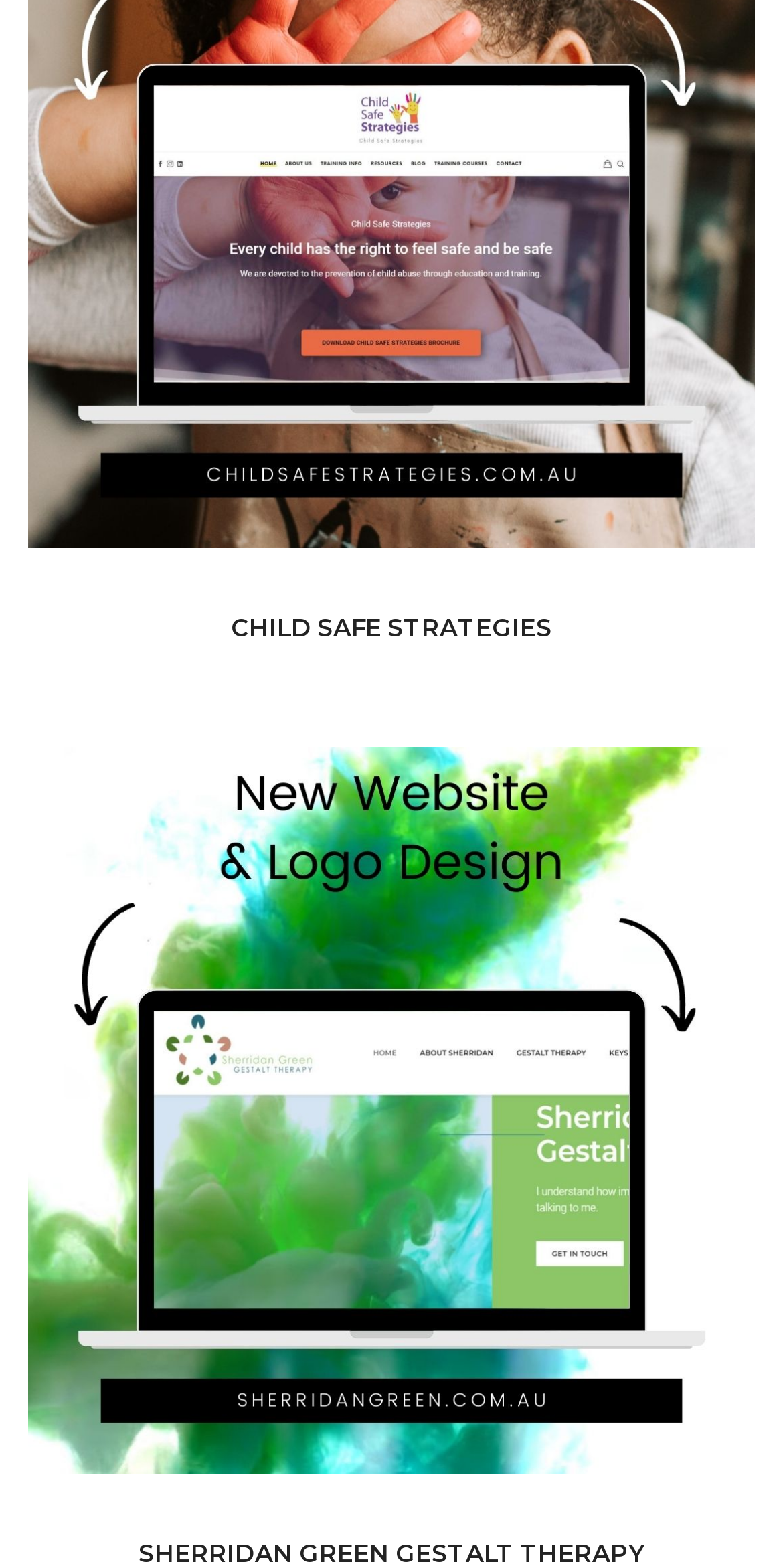Identify the bounding box for the described UI element: "Sherridan Green Gestalt Therapy".

[0.177, 0.981, 0.823, 1.0]